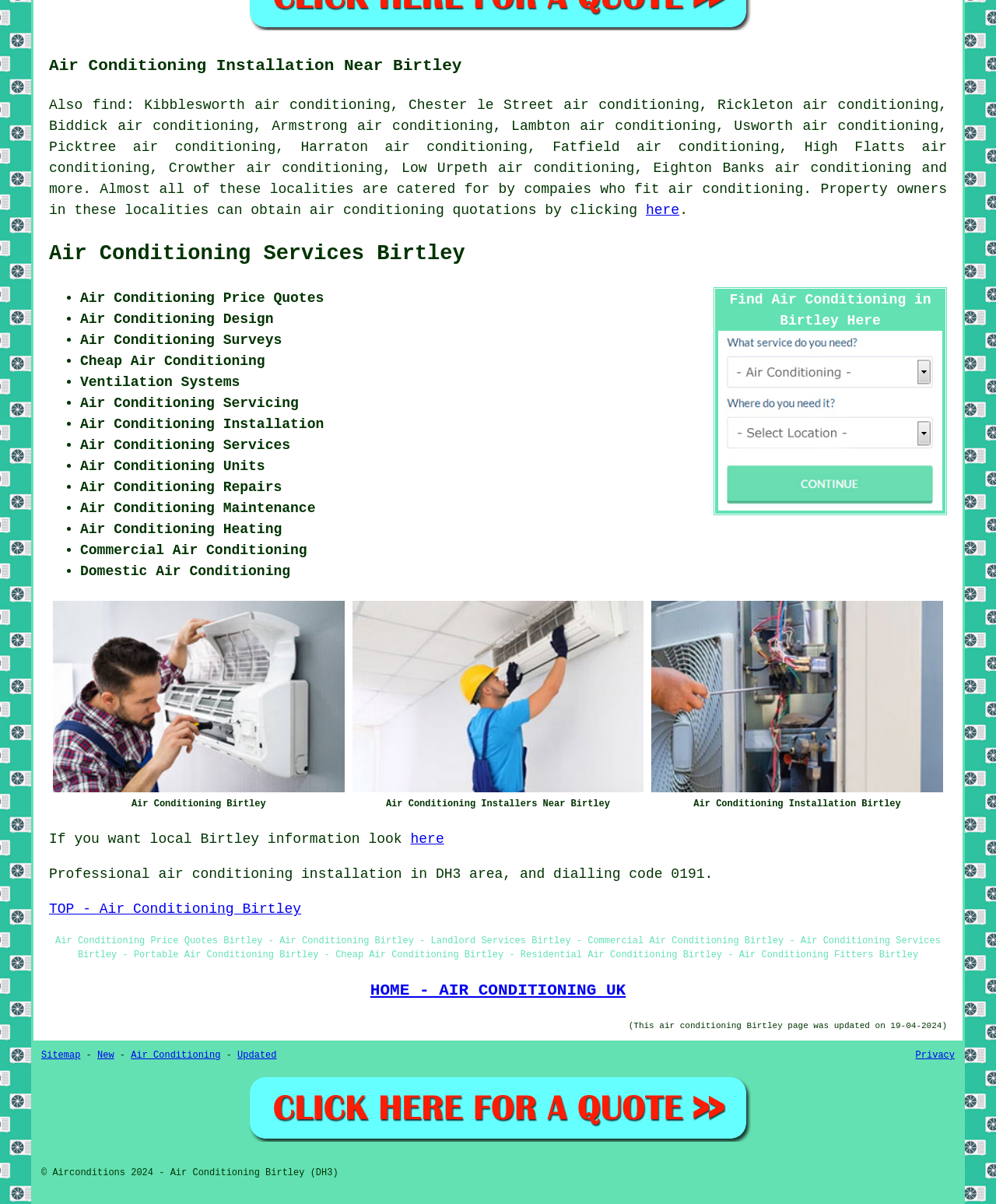Bounding box coordinates are specified in the format (top-left x, top-left y, bottom-right x, bottom-right y). All values are floating point numbers bounded between 0 and 1. Please provide the bounding box coordinate of the region this sentence describes: Updated

[0.238, 0.872, 0.278, 0.881]